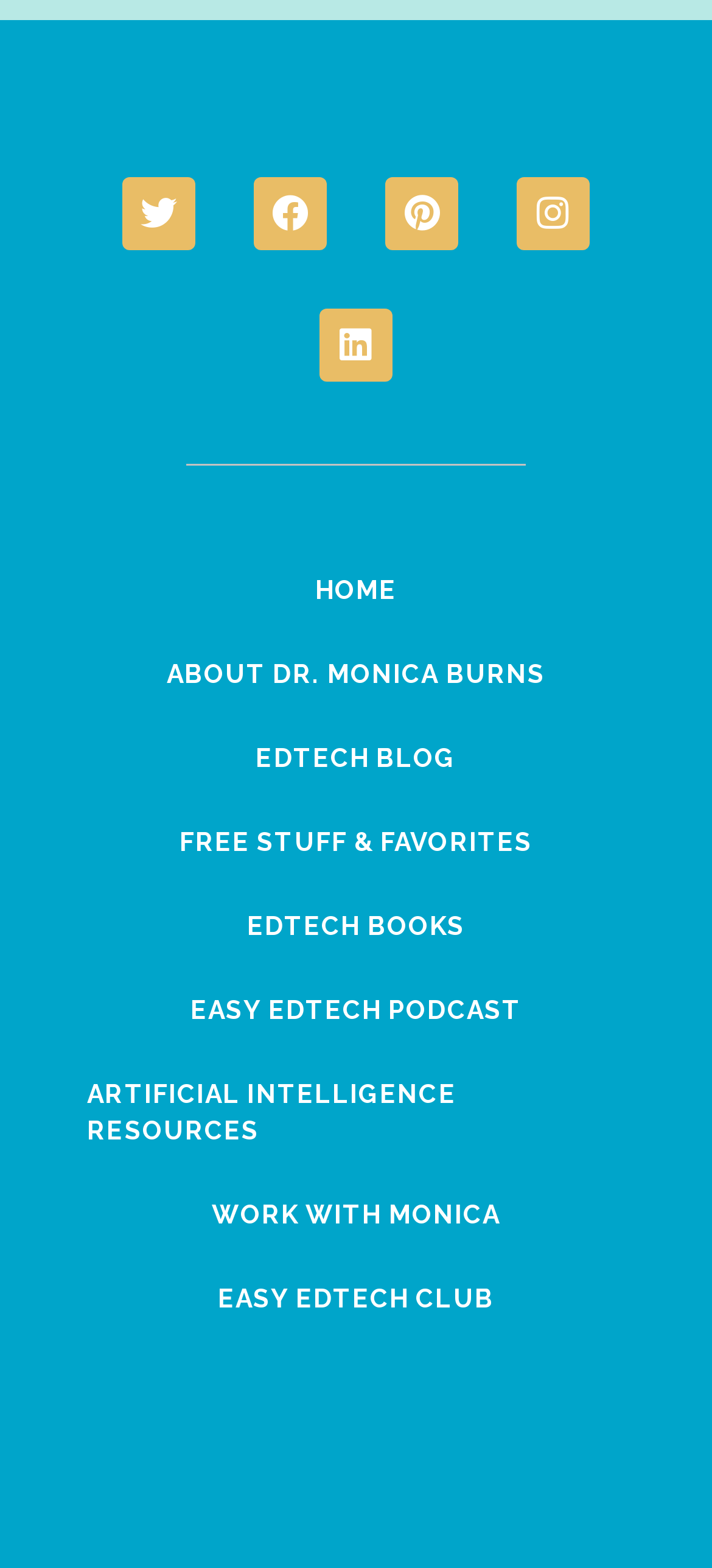Find the bounding box coordinates for the UI element whose description is: "Facebook". The coordinates should be four float numbers between 0 and 1, in the format [left, top, right, bottom].

[0.356, 0.113, 0.459, 0.16]